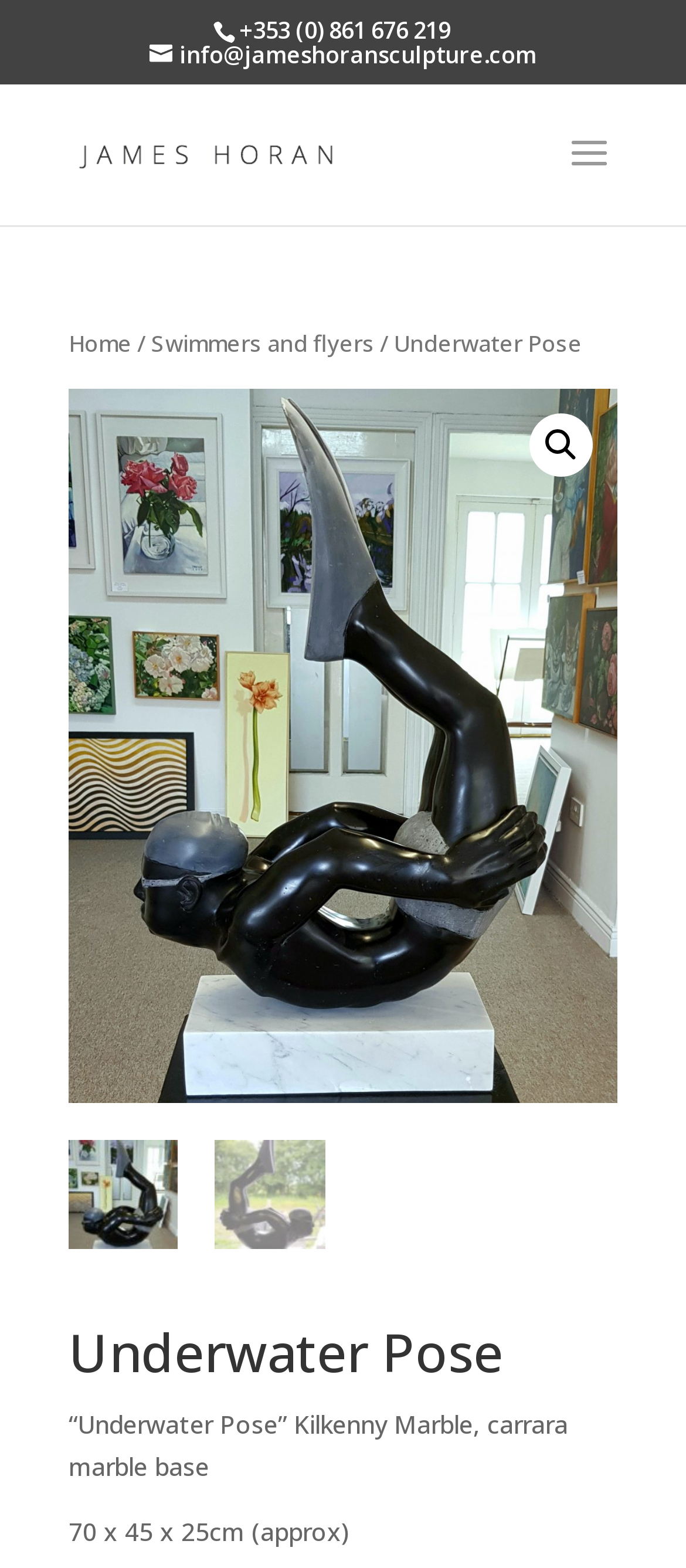Give a one-word or one-phrase response to the question: 
Is there a search icon on the webpage?

Yes